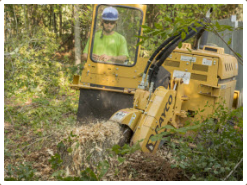Generate an in-depth description of the image you see.

The image shows a professional tree service technician operating a large yellow stump grinder in a wooded area. The machine, designed for grinding down tree stumps, is actively processing debris, sending wood chips flying as it efficiently removes the remnants of a cut tree. The operator, wearing a blue safety helmet and a bright green shirt, watches carefully as he manages the equipment. Lush green foliage surrounds the machine, reflecting a serene yet industrious atmosphere typical of tree care and land clearing services. This scene epitomizes the expertise involved in tree removal and maintenance, showcasing the transformative power of professional landscaping tools.